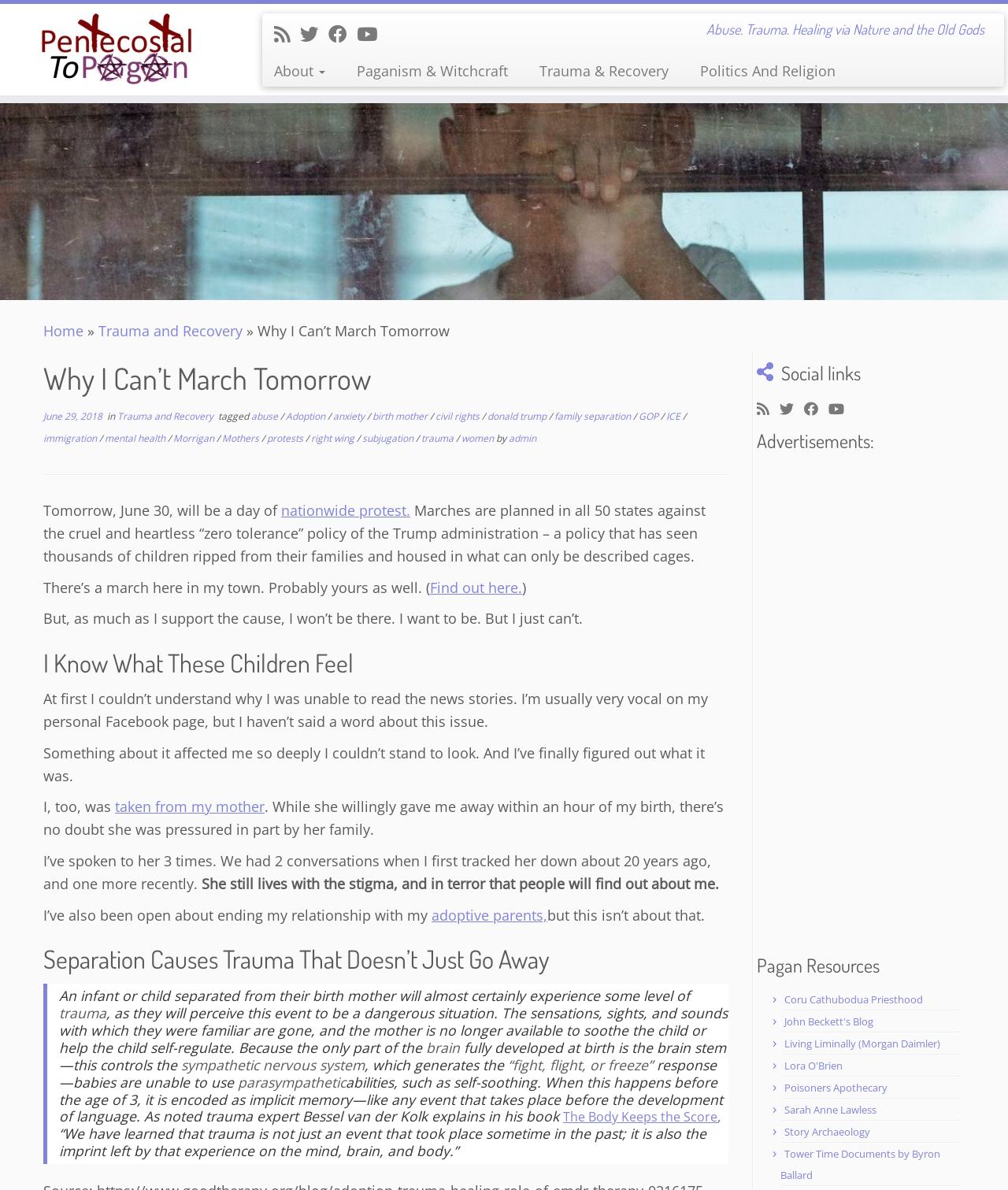Respond to the question below with a single word or phrase:
What is the effect of separation on an infant or child?

Trauma